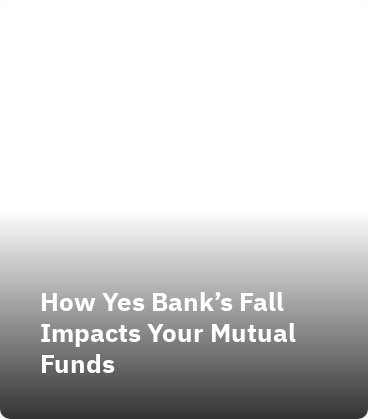What topic does the article likely explore?
Identify the answer in the screenshot and reply with a single word or phrase.

Yes Bank's decline on mutual funds